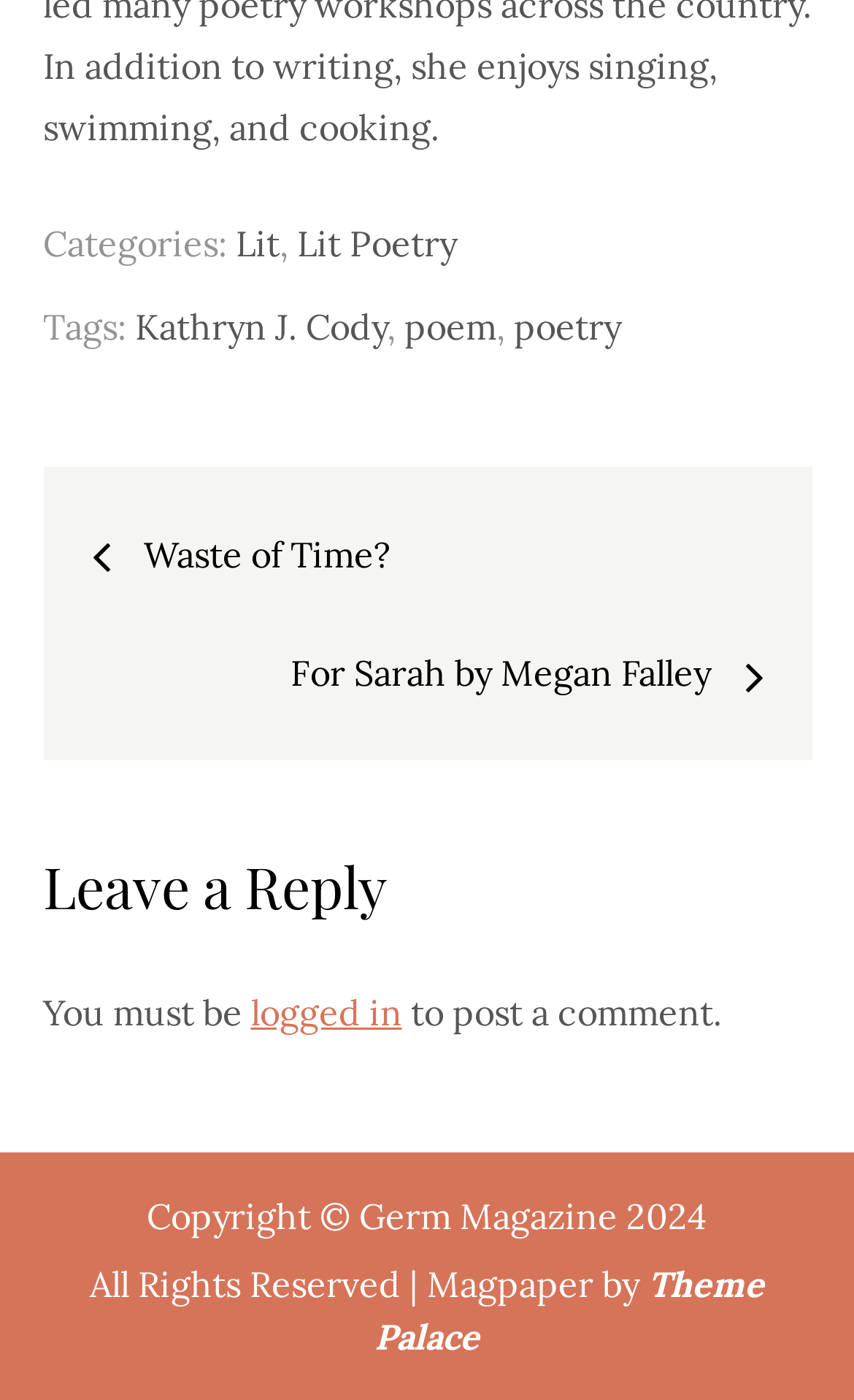Identify the bounding box coordinates of the clickable region necessary to fulfill the following instruction: "Leave a reply". The bounding box coordinates should be four float numbers between 0 and 1, i.e., [left, top, right, bottom].

[0.05, 0.605, 0.95, 0.662]